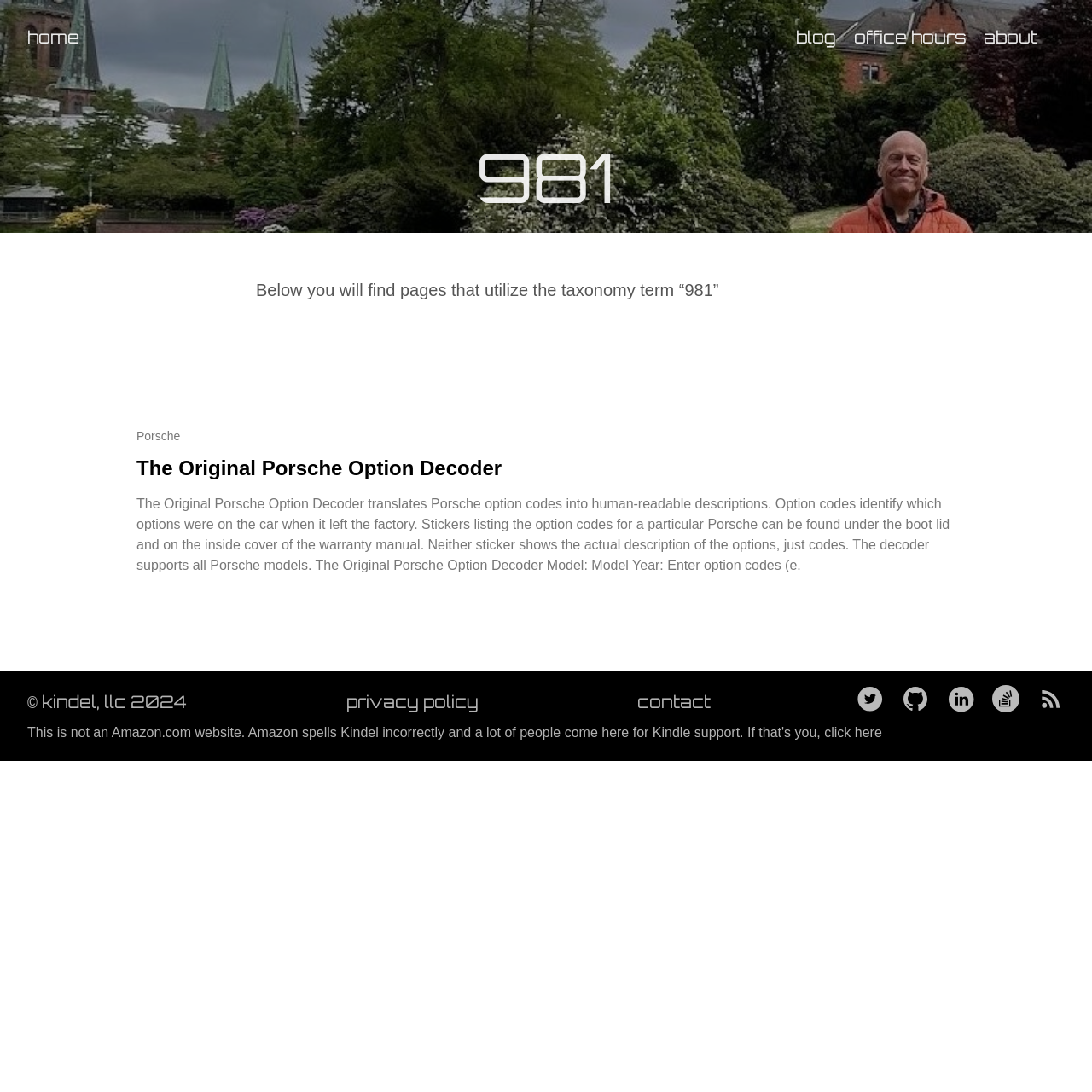What is the name of the company?
Based on the image, answer the question with a single word or brief phrase.

Kindel